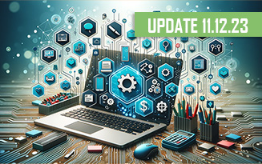Provide a comprehensive description of the image.

The image showcases a modern laptop surrounded by various digital icons and symbols, representing technology and innovation. The laptop screen displays a graphic of interconnected gear mechanisms, symbolizing efficiency and automation. In the foreground, various office supplies like pens and a phone are arranged neatly, suggesting a workspace focused on productivity. A vibrant green banner at the top left corner announces "UPDATE 11.12.23," signaling recent developments or features. This visual effectively captures a cutting-edge approach to business and technology in a contemporary office setting.